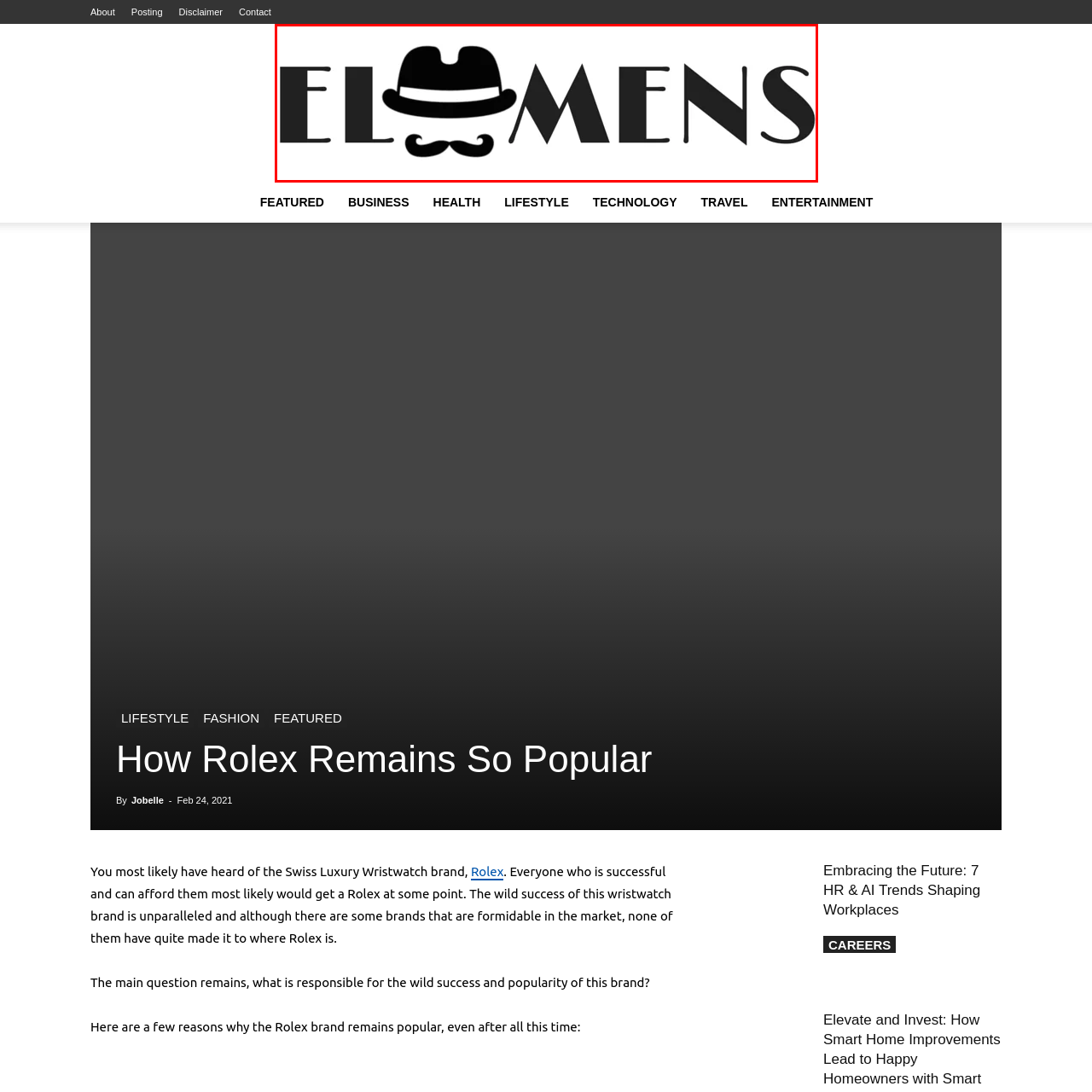What is the purpose of the stylized mustache in the logo?
Look at the image inside the red bounding box and craft a detailed answer using the visual details you can see.

The stylized mustache adds a whimsical element to the logo, contributing to a modern yet classic aesthetic, which suggests that its purpose is to add a touch of playfulness to the overall design.